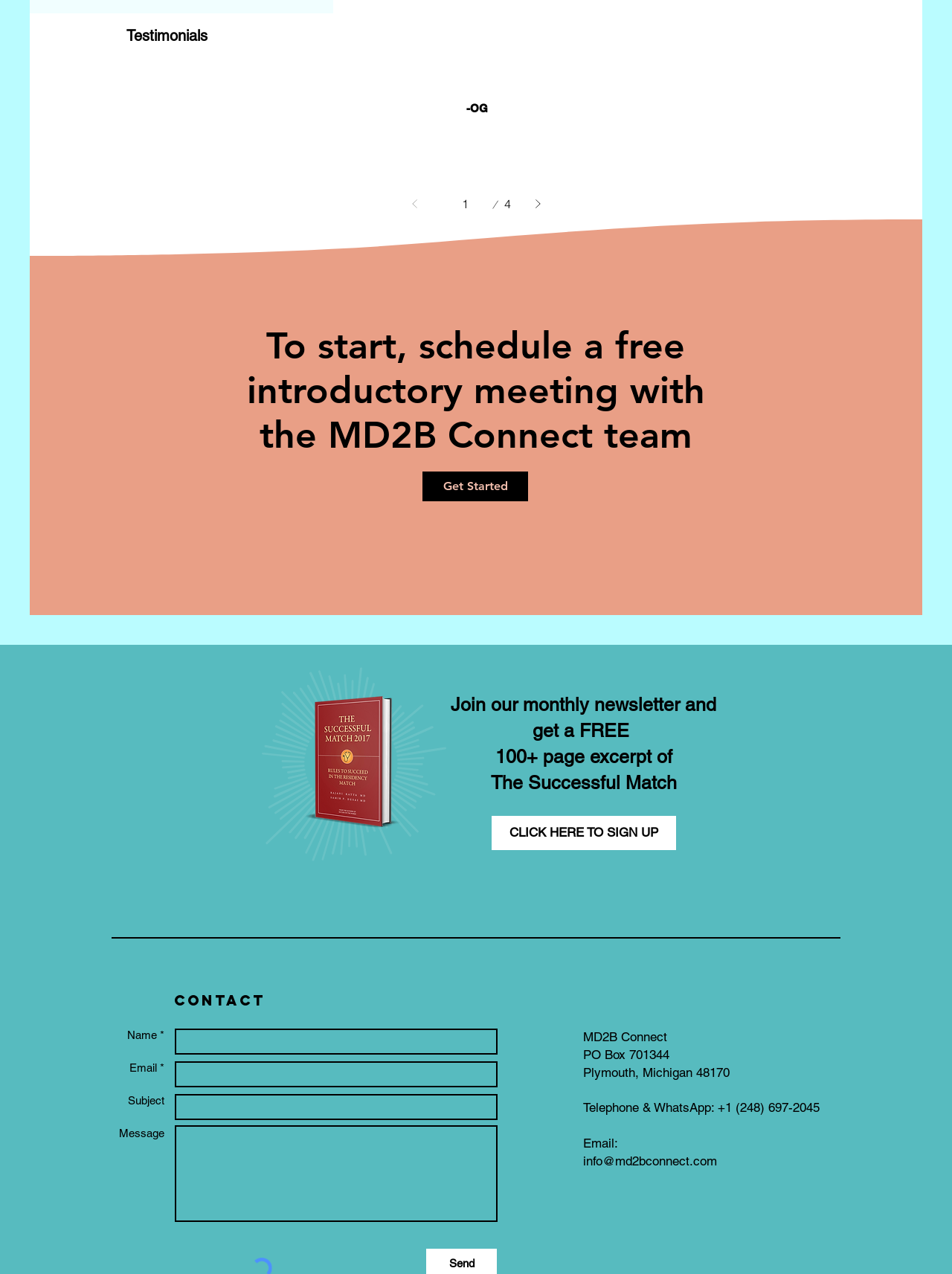Please determine the bounding box of the UI element that matches this description: Covid – 19. The coordinates should be given as (top-left x, top-left y, bottom-right x, bottom-right y), with all values between 0 and 1.

None